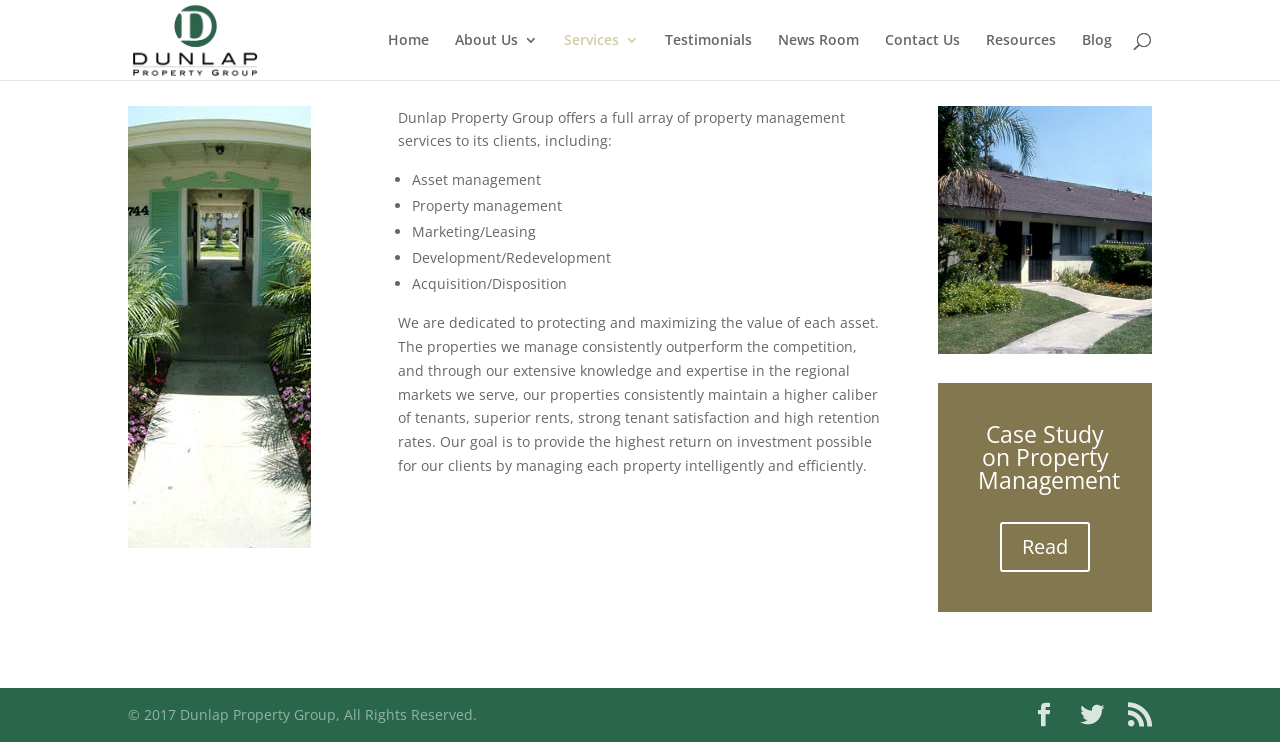Highlight the bounding box coordinates of the region I should click on to meet the following instruction: "Visit the About Us page".

[0.355, 0.044, 0.42, 0.107]